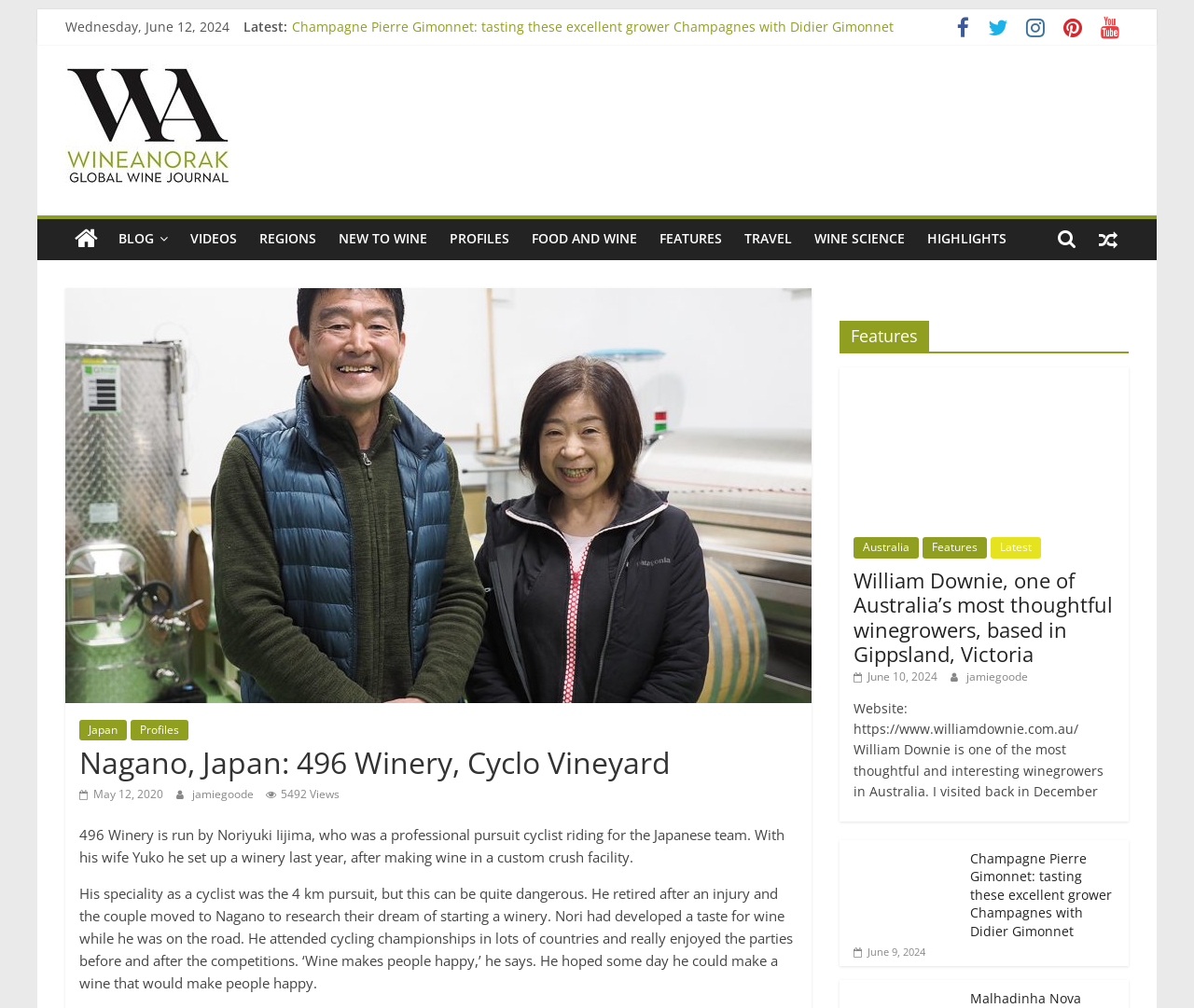Determine the bounding box coordinates of the clickable region to execute the instruction: "Search by tag 'indigenous'". The coordinates should be four float numbers between 0 and 1, denoted as [left, top, right, bottom].

None